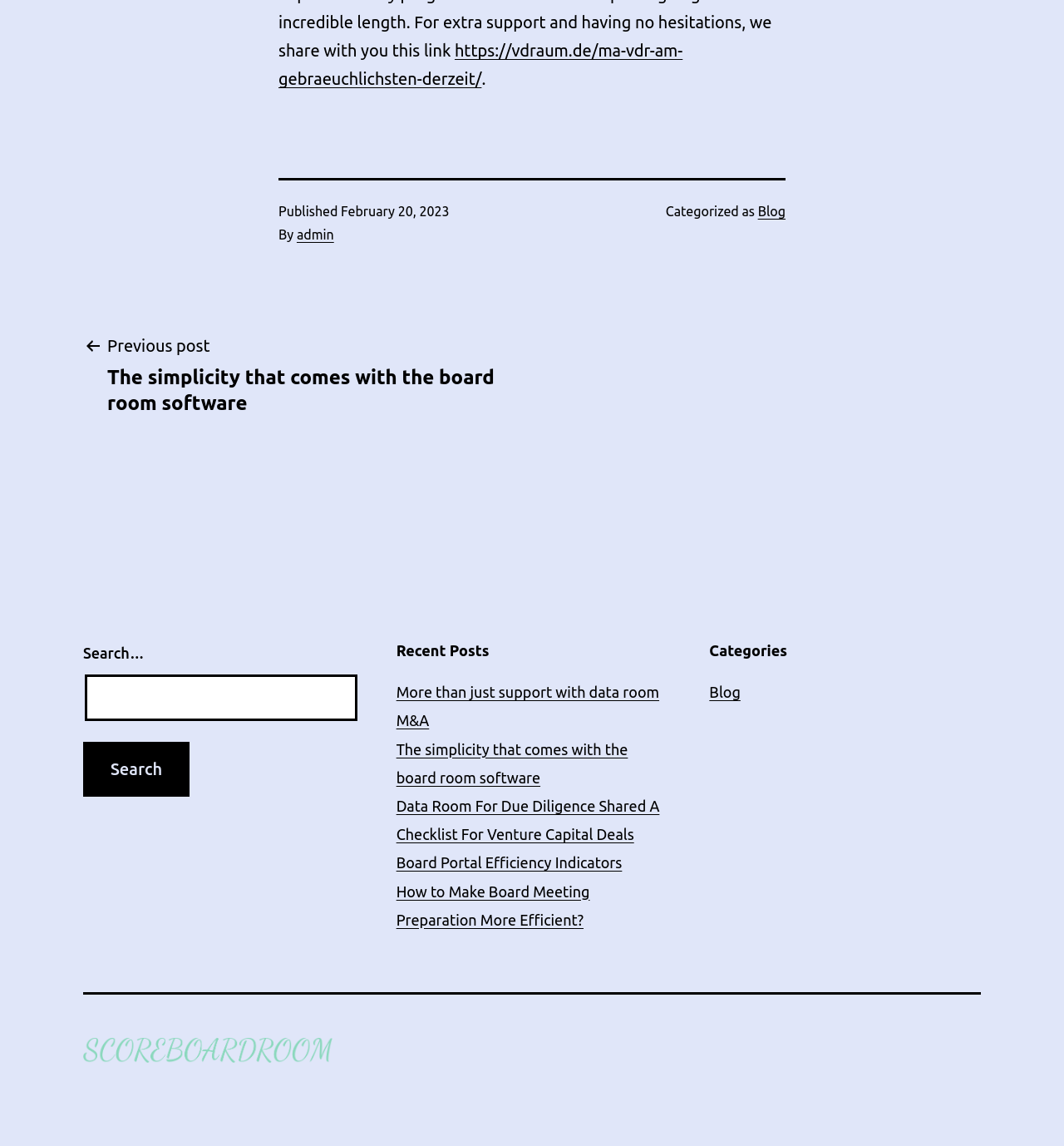Identify the bounding box coordinates for the region of the element that should be clicked to carry out the instruction: "Visit category 'Blog'". The bounding box coordinates should be four float numbers between 0 and 1, i.e., [left, top, right, bottom].

[0.667, 0.597, 0.696, 0.611]